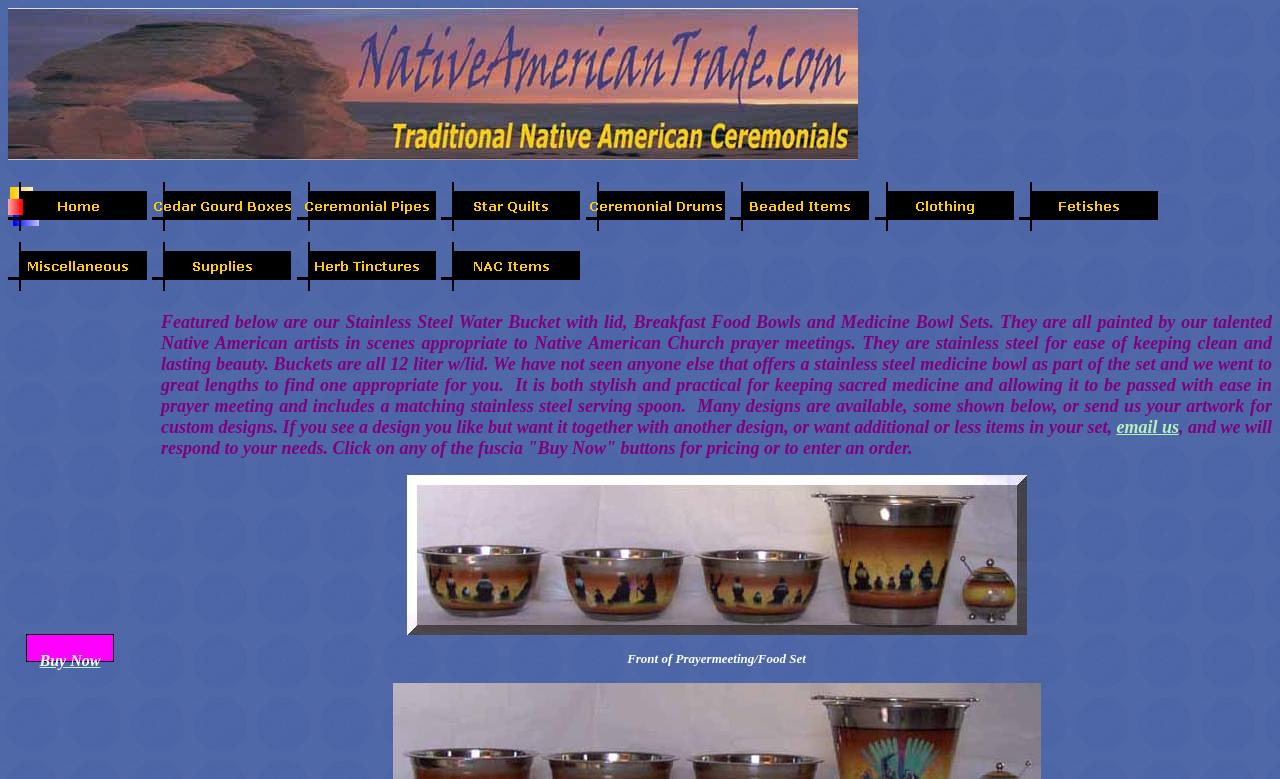Identify the bounding box for the described UI element. Provide the coordinates in (top-left x, top-left y, bottom-right x, bottom-right y) format with values ranging from 0 to 1: alt="Miscellaneous"

[0.006, 0.323, 0.116, 0.345]